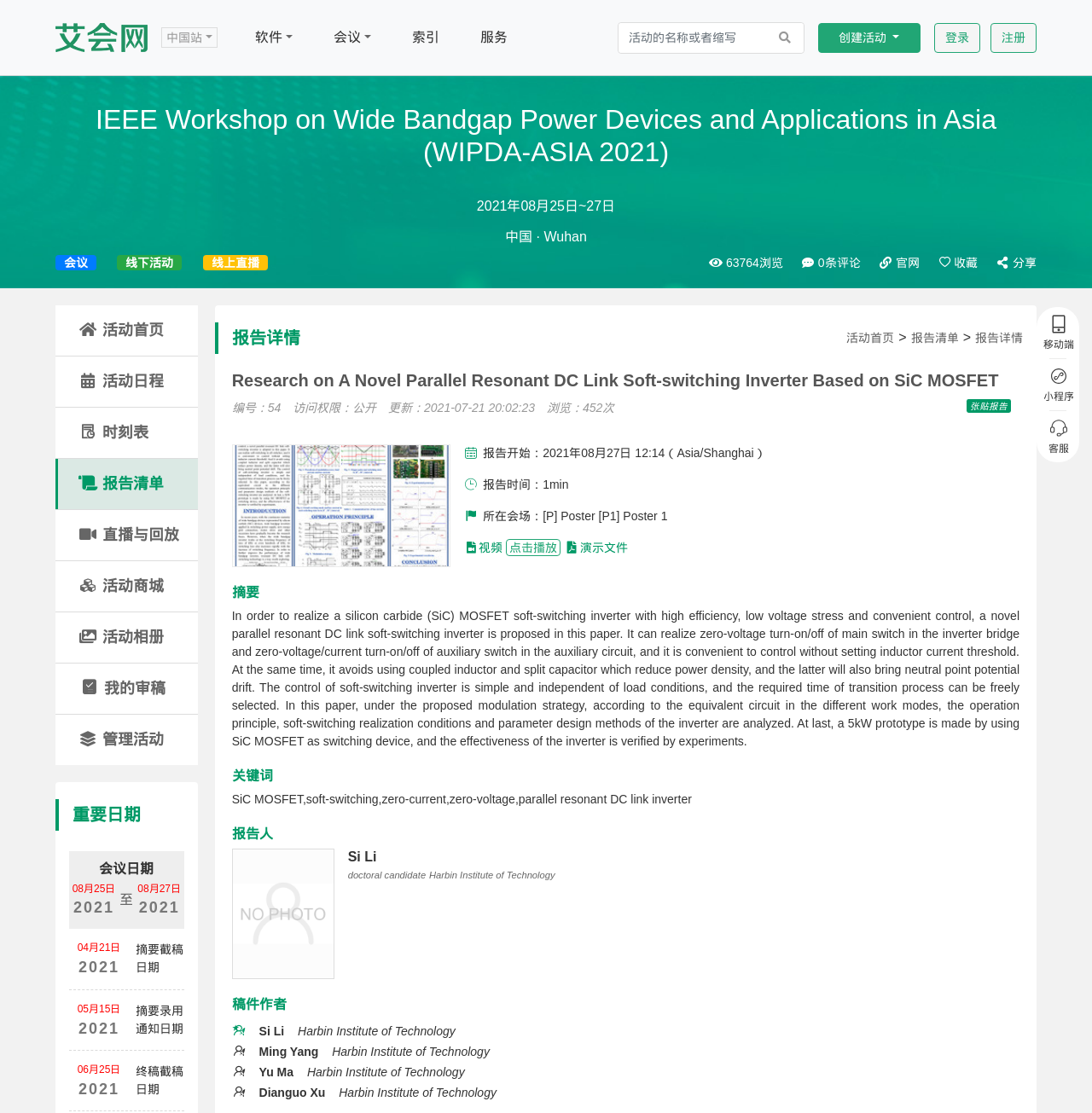Provide a thorough description of the webpage's content and layout.

This webpage is about a research paper titled "Research on A Novel Parallel Resonant DC Link Soft-switching Inverter Based on SiC MOSFET" presented at the IEEE Workshop on Wide Bandgap Power Devices and Applications in Asia (WIPDA-ASIA 2021). 

At the top of the page, there is a logo and a navigation menu with links to various sections, including "软件", "会议", "索引", "服务", and more. Below the navigation menu, there is a search bar and a button to create an activity.

The main content of the page is divided into several sections. The first section displays the title of the research paper, the date and location of the workshop, and some links to related activities. 

The next section provides details about the report, including the report number, access permission, update time, and view count. There are also links to related reports and a button to post a report.

The following section is about the report's abstract, which describes a novel parallel resonant DC link soft-switching inverter based on SiC MOSFET. The abstract is followed by a section on keywords, which lists terms like "SiC MOSFET", "soft-switching", and "parallel resonant DC link inverter".

The report's author and co-authors are listed in the next section, along with their affiliations and titles. There is also an image of the author.

The page also displays some important dates, including the meeting date, and provides links to various activities, such as the activity homepage, schedule, and report list.

Throughout the page, there are various buttons and links to perform actions, such as creating an activity, posting a report, and viewing related reports.